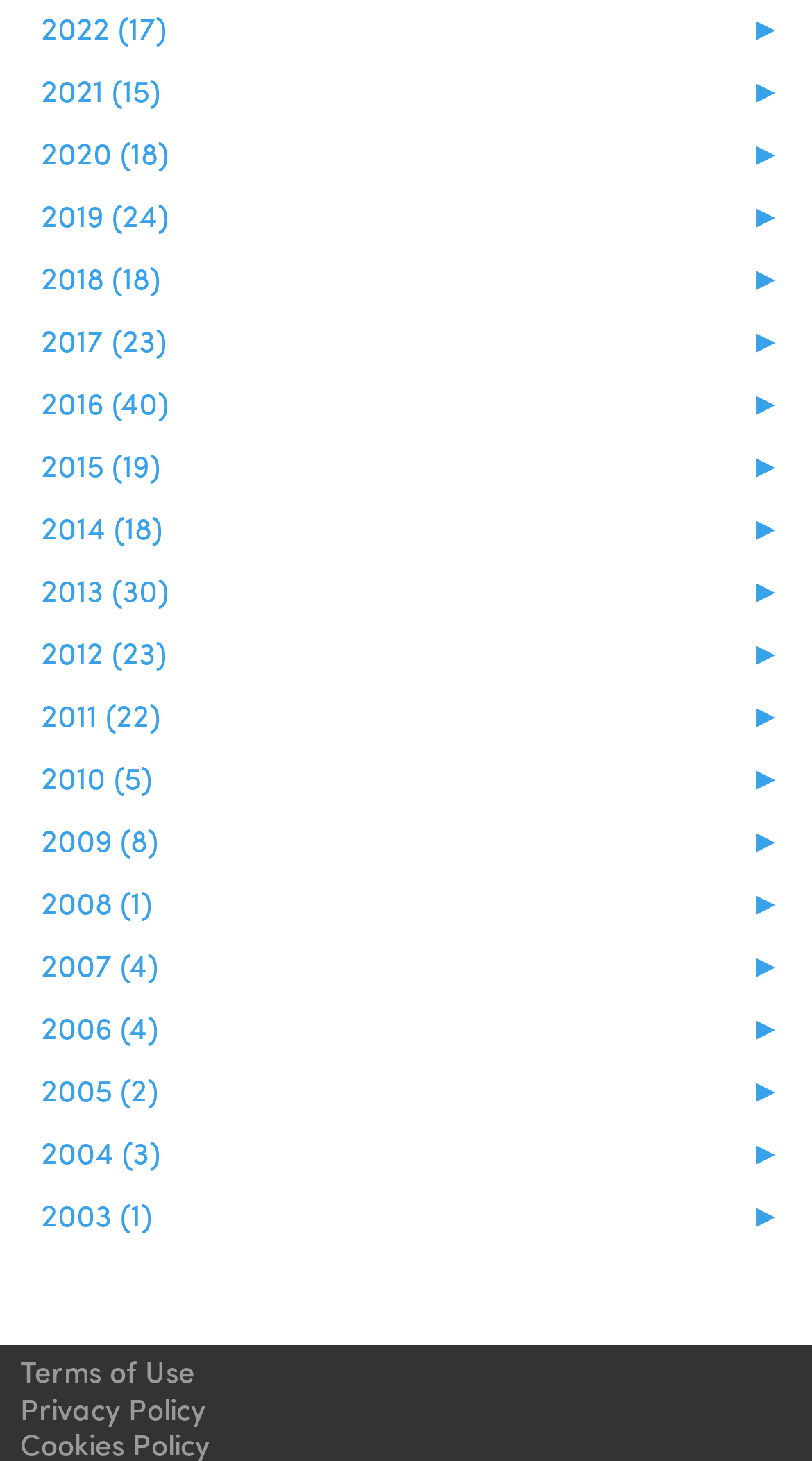How many links are there at the bottom of the page?
Refer to the image and give a detailed answer to the query.

I looked at the links at the bottom of the page and counted two links: 'Terms of Use' and 'Privacy Policy'.